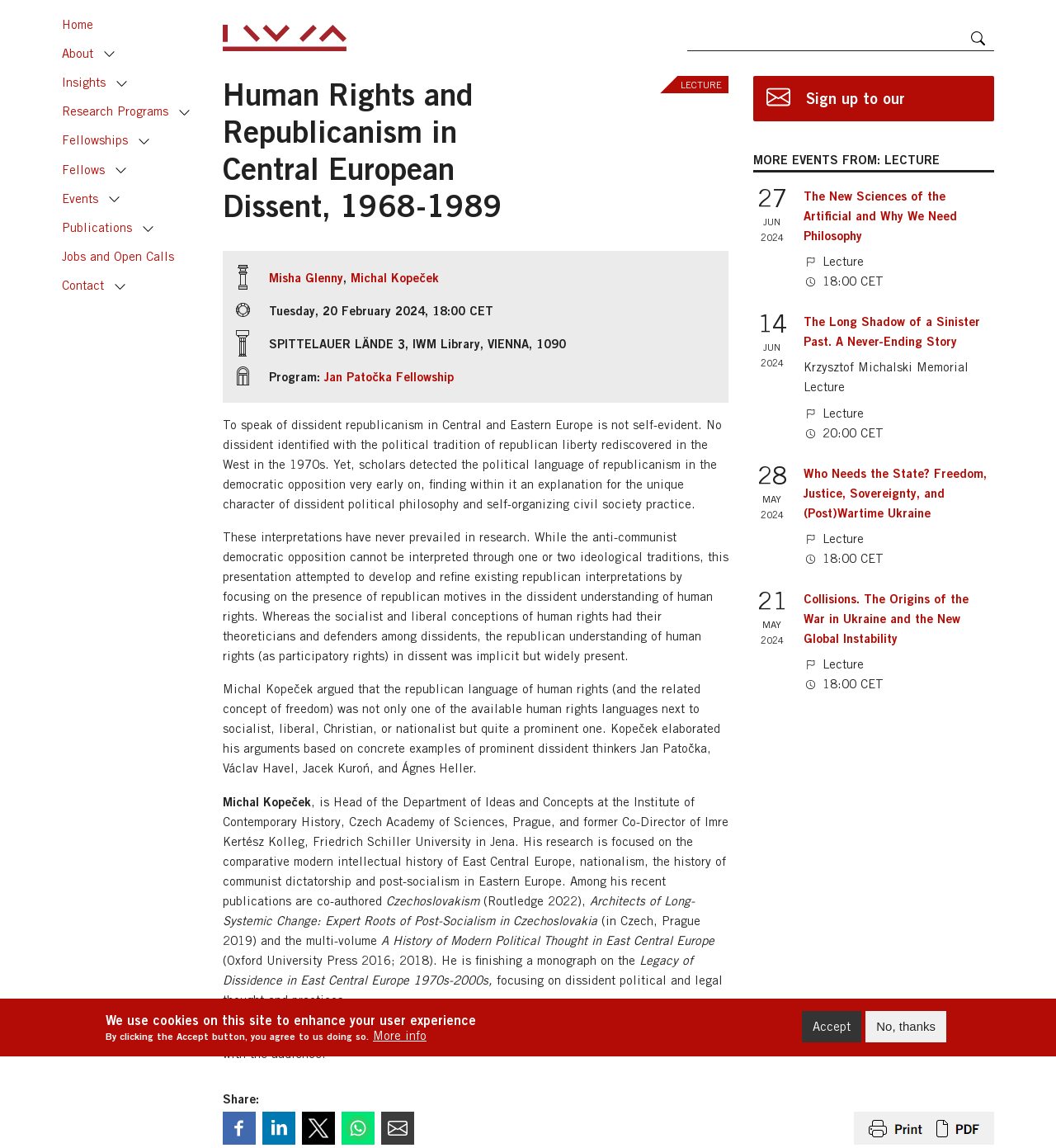Locate the bounding box coordinates of the element that should be clicked to execute the following instruction: "View the event 'The New Sciences of the Artificial and Why We Need Philosophy'".

[0.761, 0.164, 0.907, 0.211]